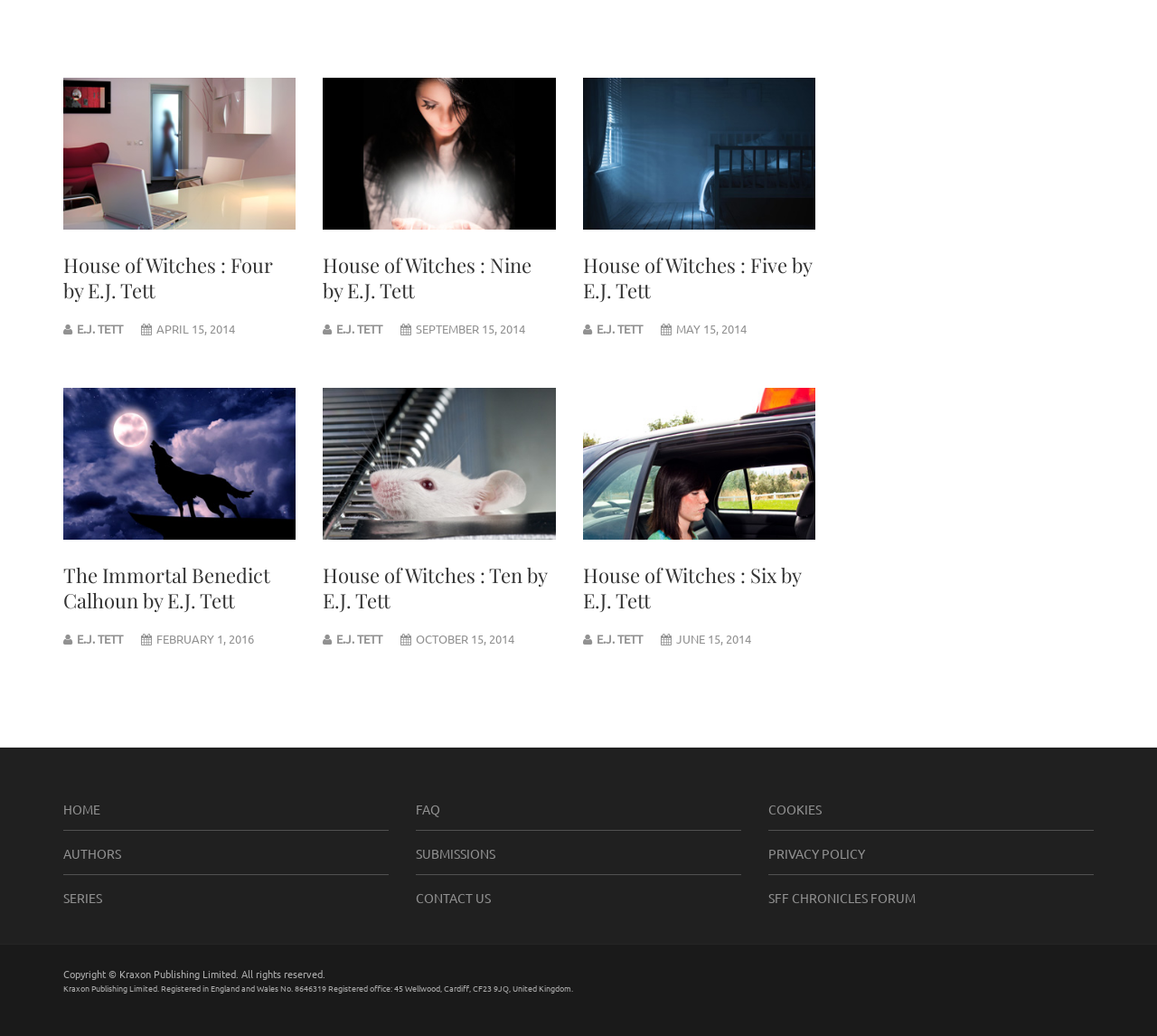What is the author of the book 'House of Witches : Four'? 
Using the image as a reference, answer the question with a short word or phrase.

E.J. Tett